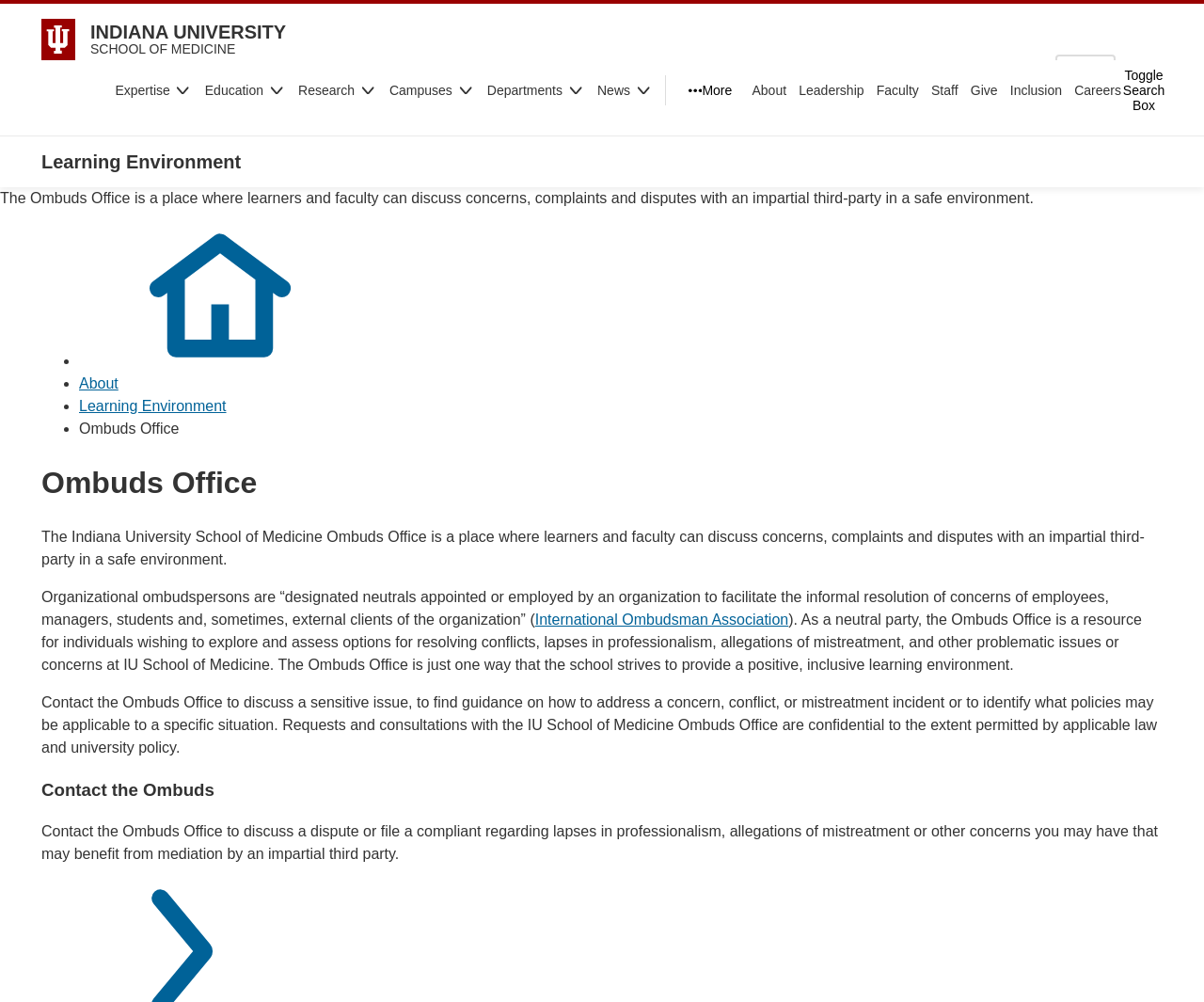What is the goal of the Ombuds Office?
Look at the image and respond with a one-word or short-phrase answer.

To provide a positive learning environment